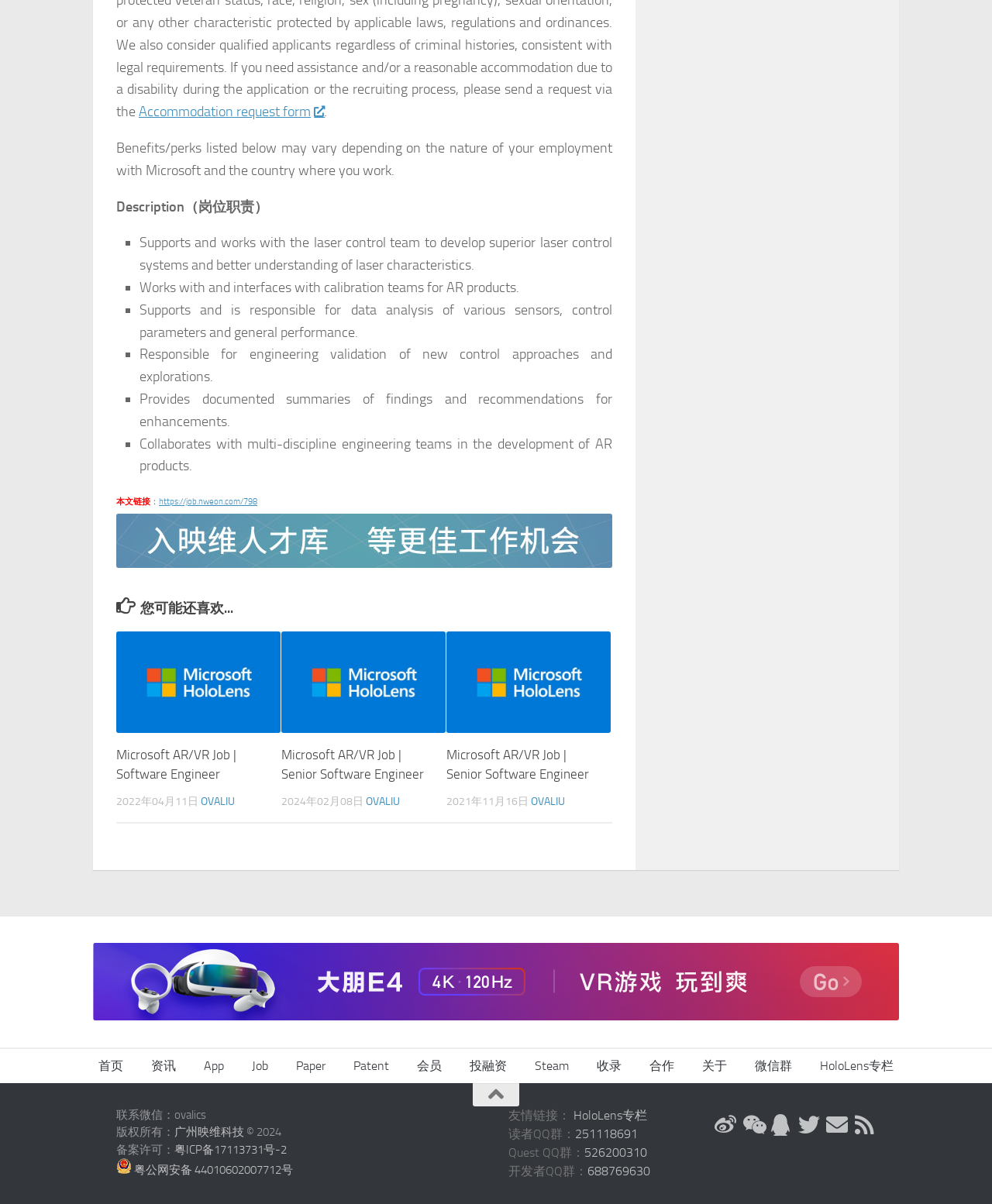Provide a brief response to the question below using one word or phrase:
What is the copyright year mentioned in the footer section?

2024